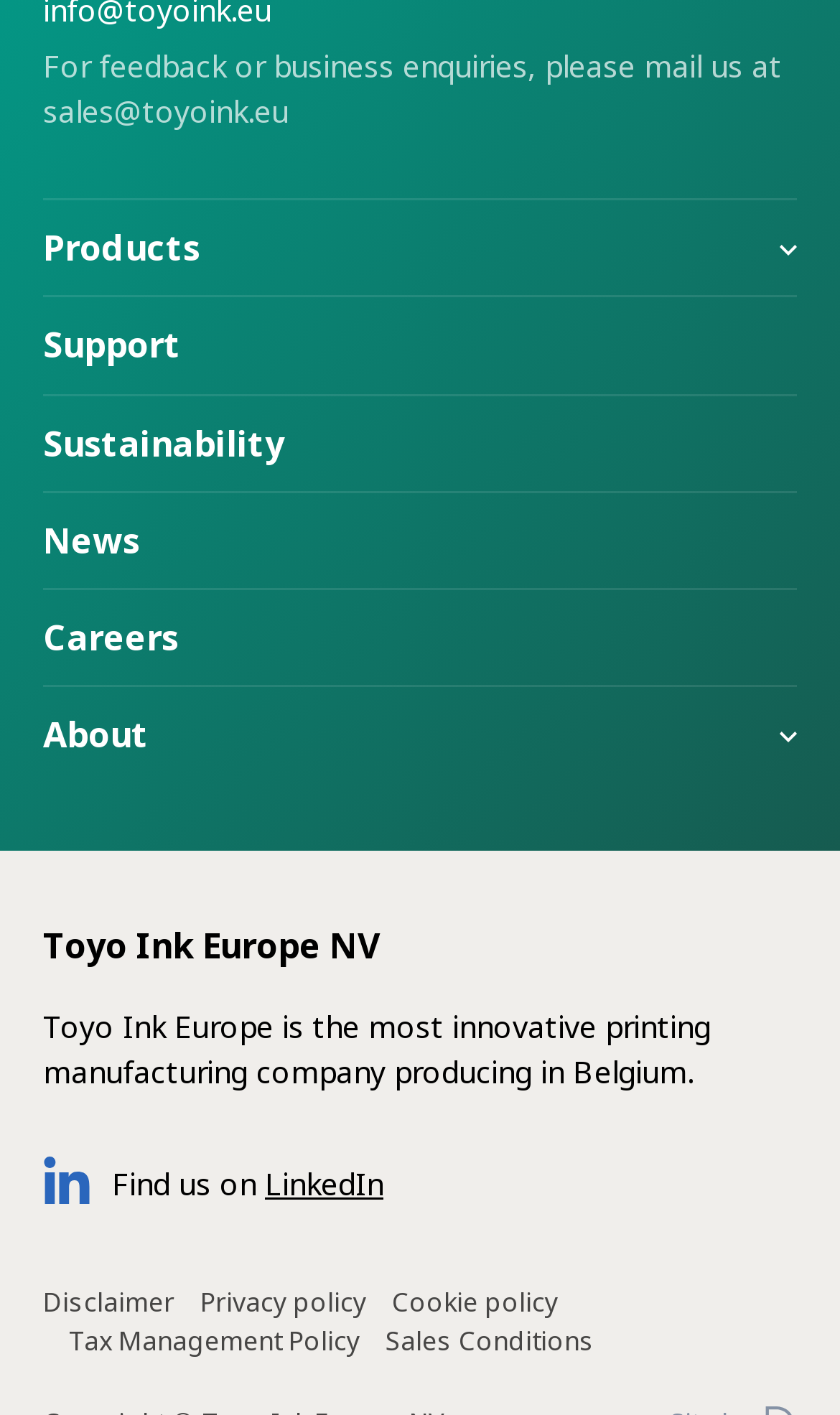Give a short answer using one word or phrase for the question:
What is the company name?

Toyo Ink Europe NV